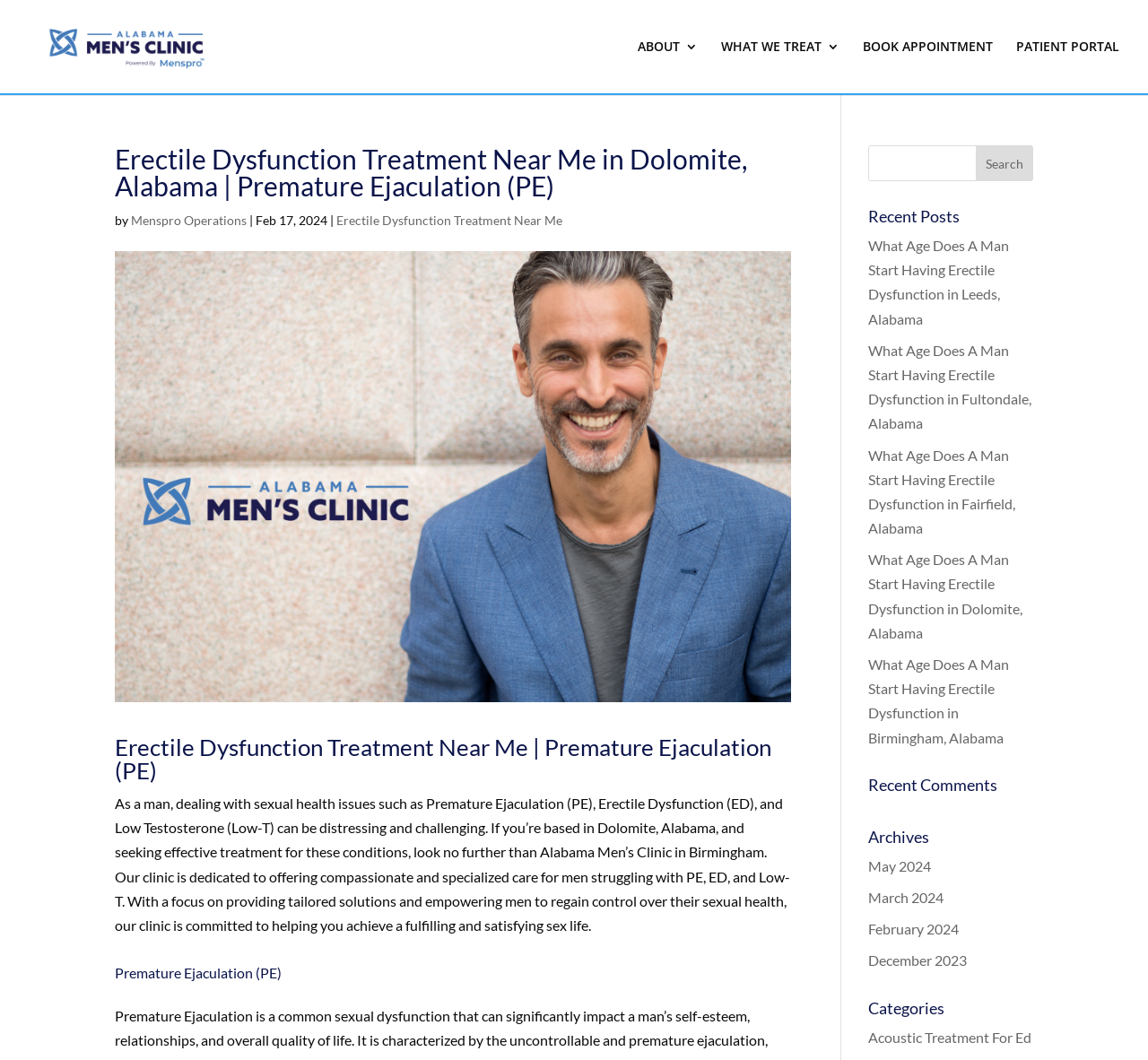Can you pinpoint the bounding box coordinates for the clickable element required for this instruction: "Click on the link to read about how to delete QuickTime player history on Mac"? The coordinates should be four float numbers between 0 and 1, i.e., [left, top, right, bottom].

None